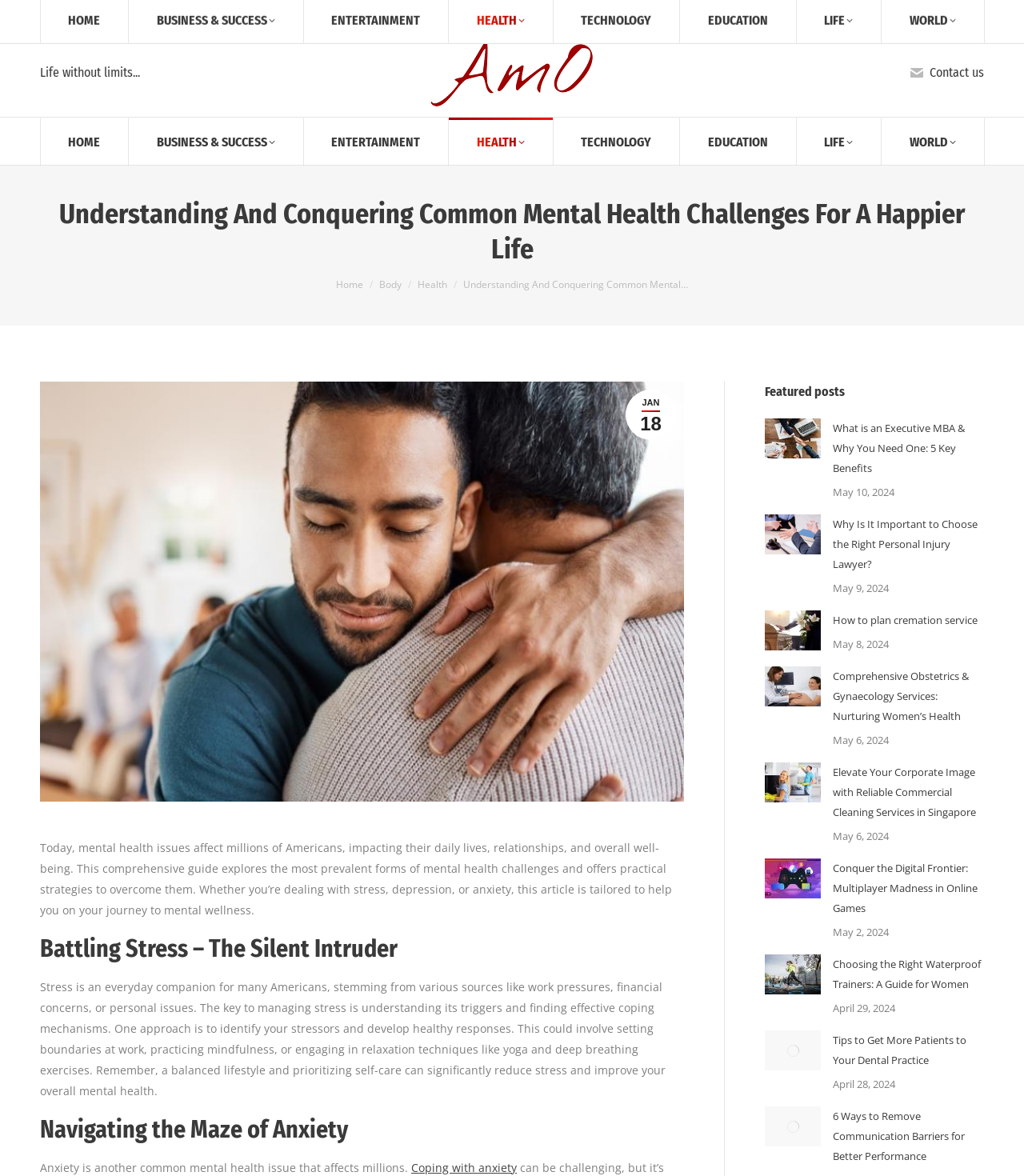Please find the bounding box coordinates of the section that needs to be clicked to achieve this instruction: "Go to the HOME page".

[0.039, 0.1, 0.125, 0.14]